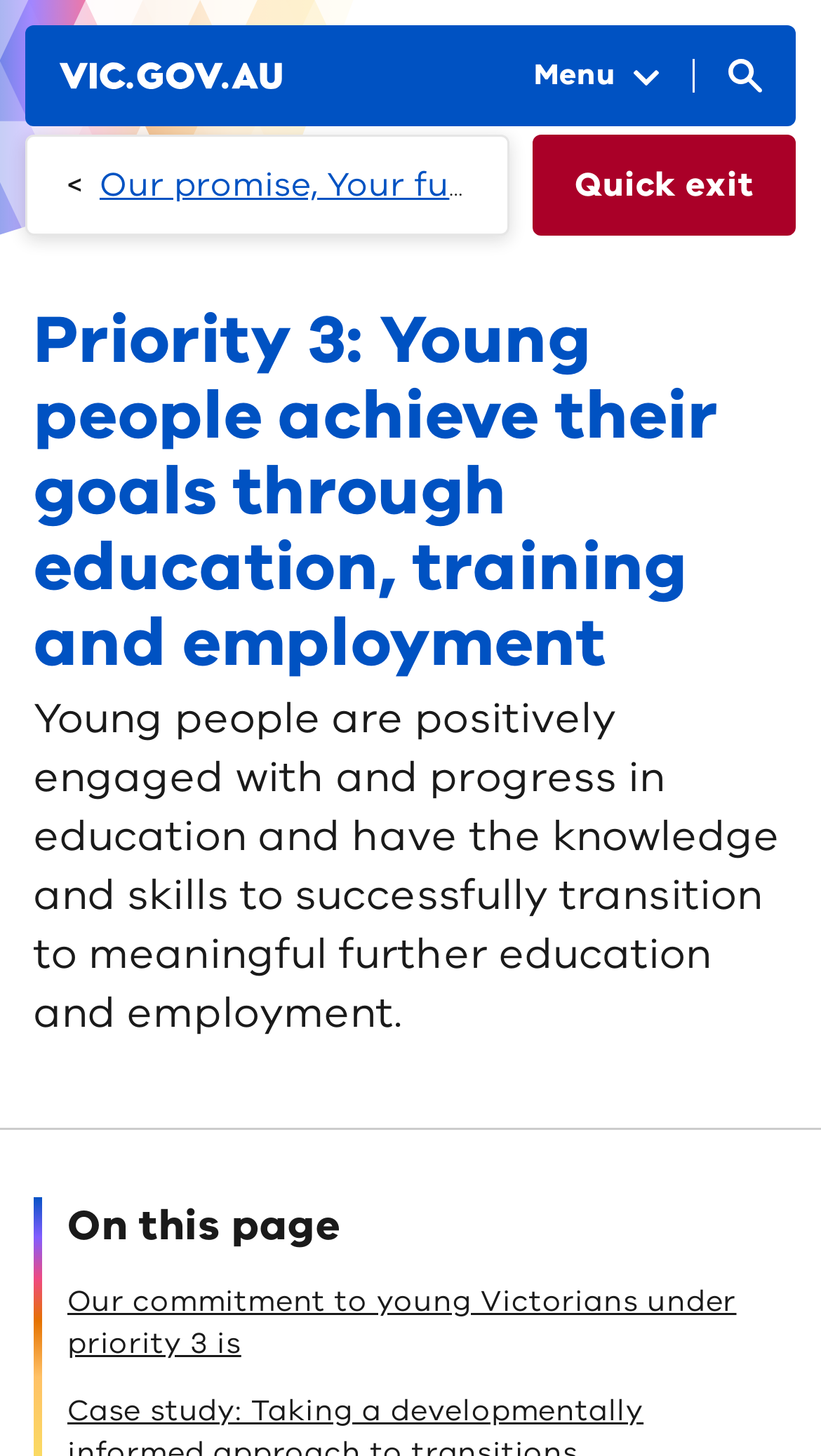Refer to the screenshot and give an in-depth answer to this question: What is the main topic of the webpage?

By reading the static text on the webpage, I can see that it discusses young people's engagement with education and their transition to further education and employment, indicating that the main topic of the webpage is related to young people's education and employment.